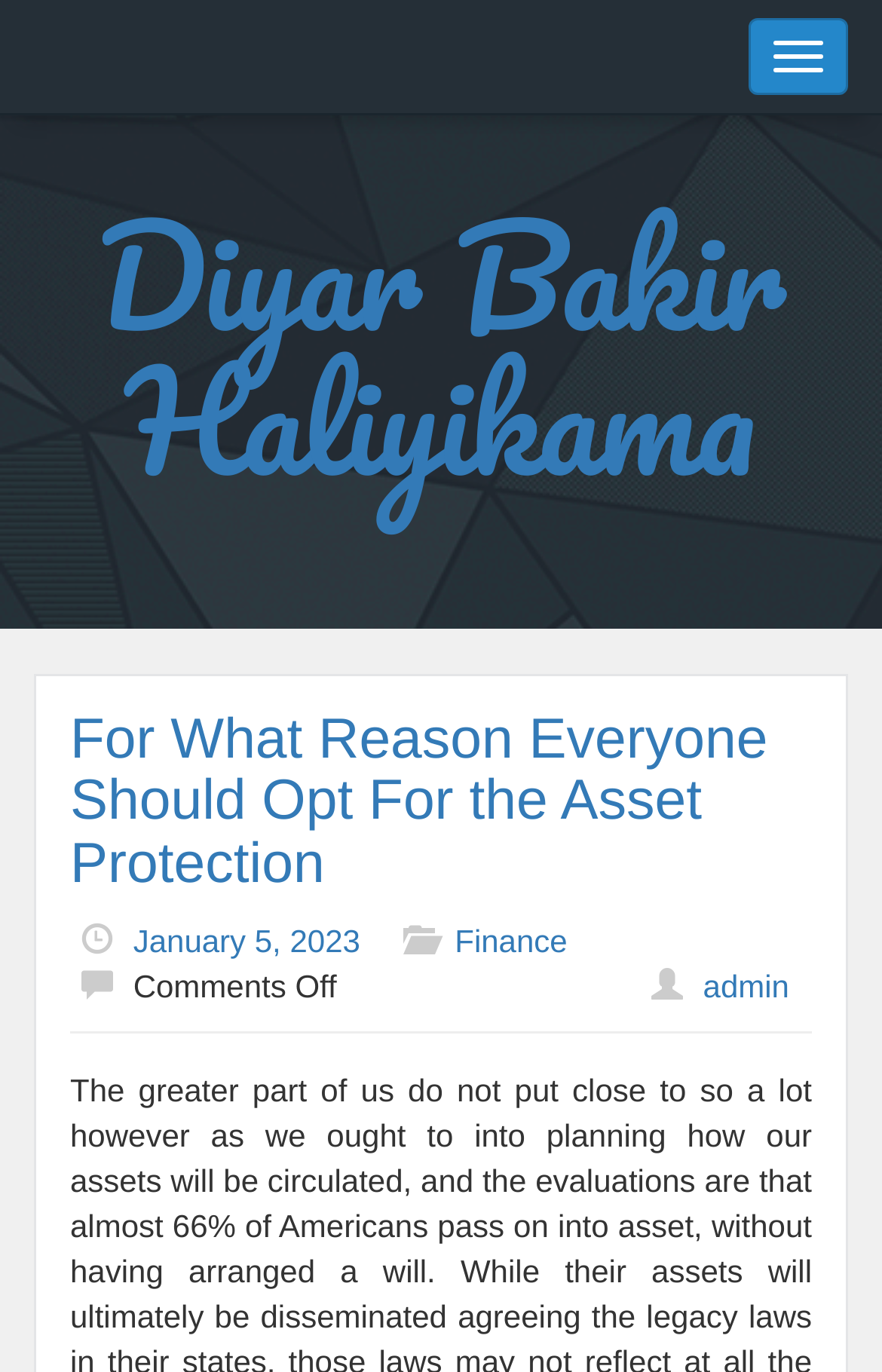What is the name of the author?
Answer the question with a single word or phrase by looking at the picture.

Diyar Bakir Haliyikama